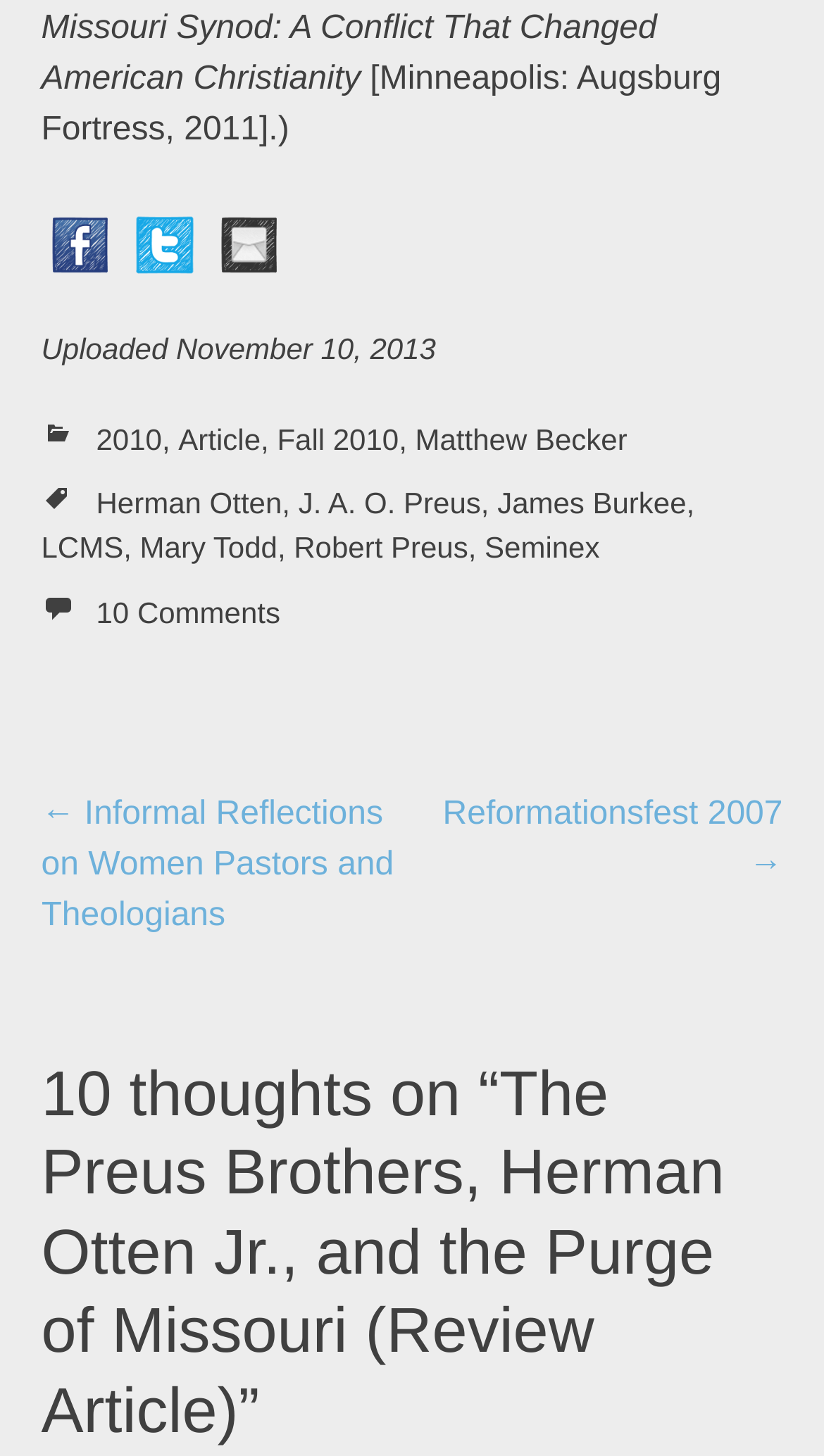Pinpoint the bounding box coordinates of the element that must be clicked to accomplish the following instruction: "View Facebook page". The coordinates should be in the format of four float numbers between 0 and 1, i.e., [left, top, right, bottom].

[0.05, 0.155, 0.142, 0.18]